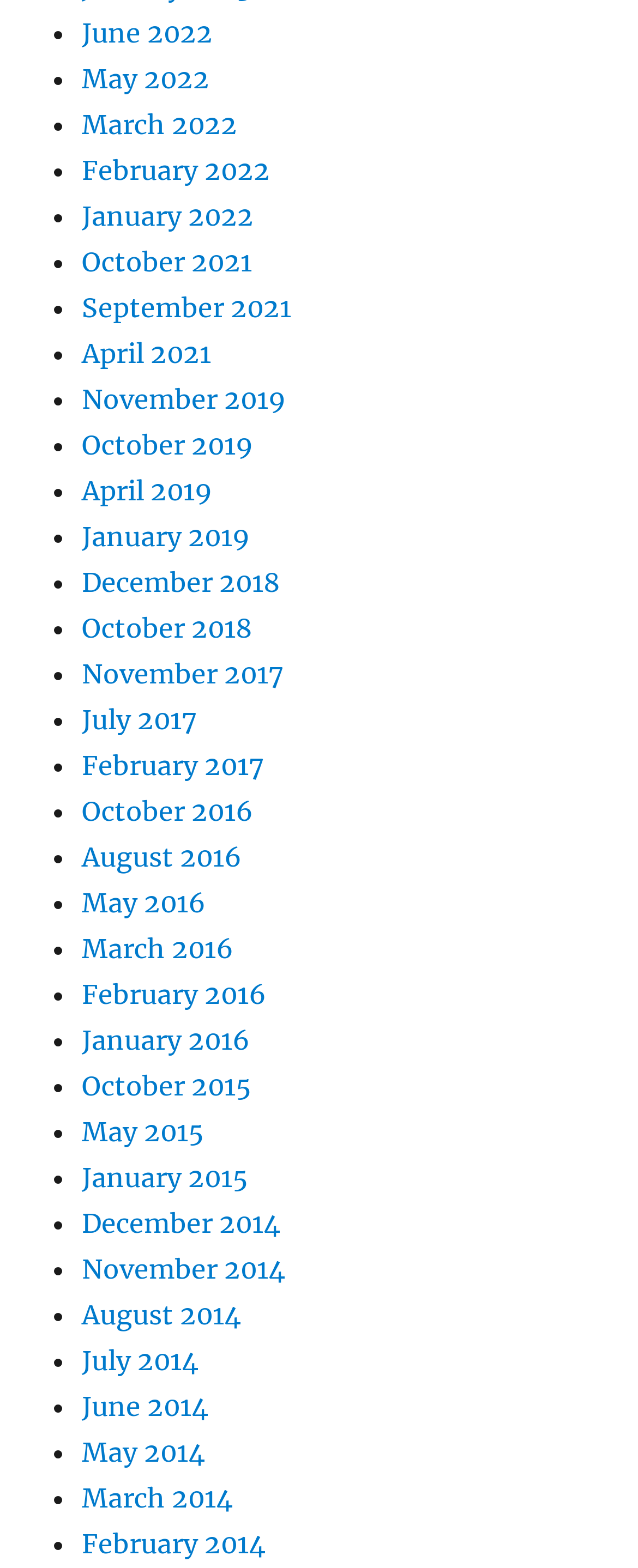Can you identify the bounding box coordinates of the clickable region needed to carry out this instruction: 'View May 2022'? The coordinates should be four float numbers within the range of 0 to 1, stated as [left, top, right, bottom].

[0.128, 0.04, 0.328, 0.061]